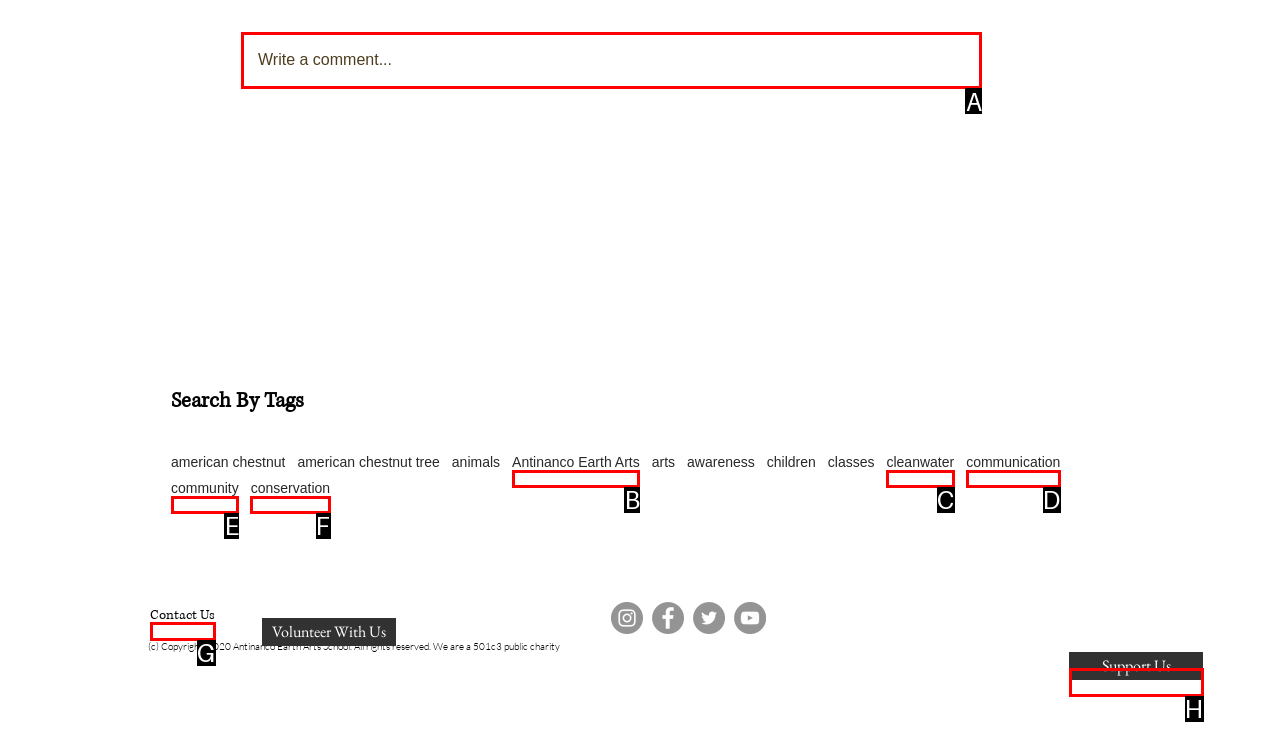Indicate which lettered UI element to click to fulfill the following task: Write a comment
Provide the letter of the correct option.

A